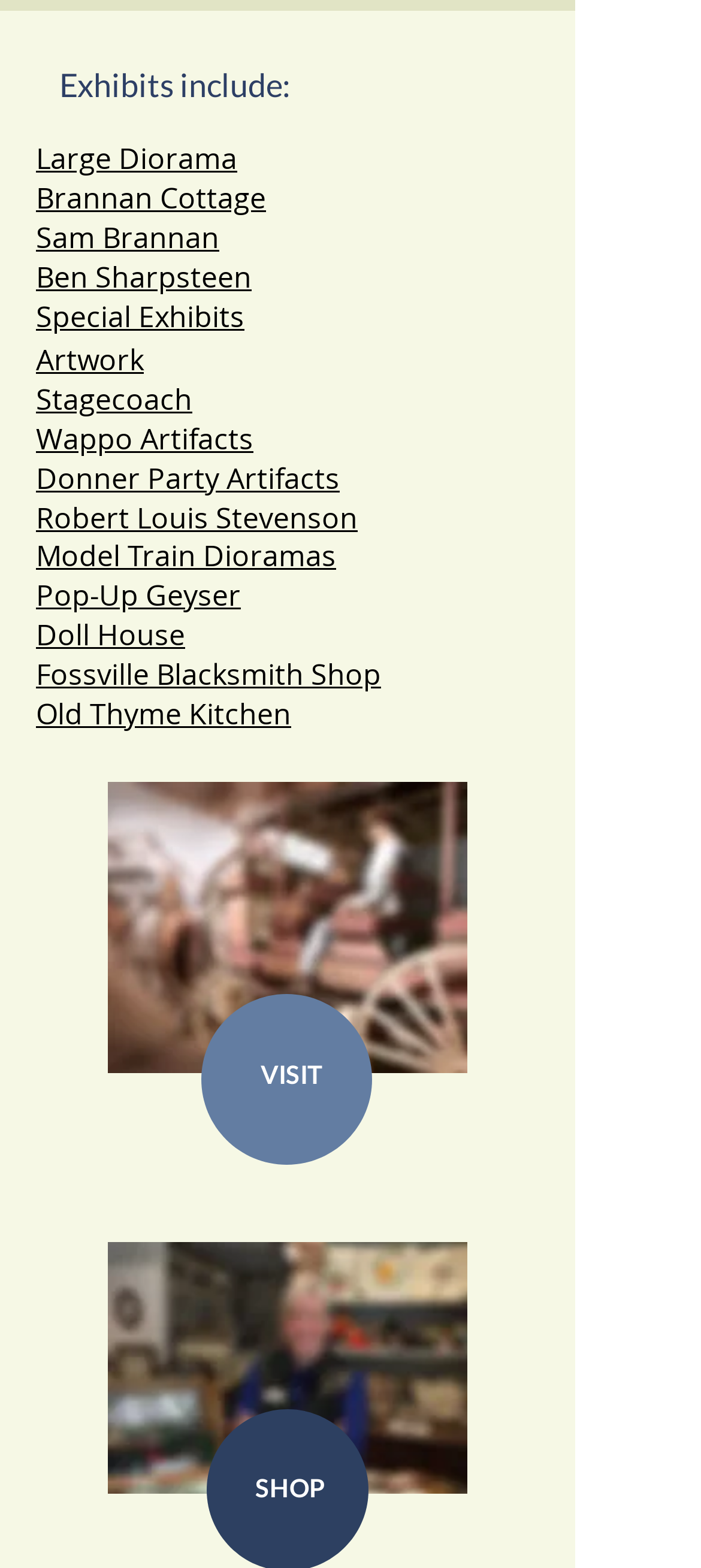Identify the bounding box coordinates of the HTML element based on this description: "Menu Menu".

None